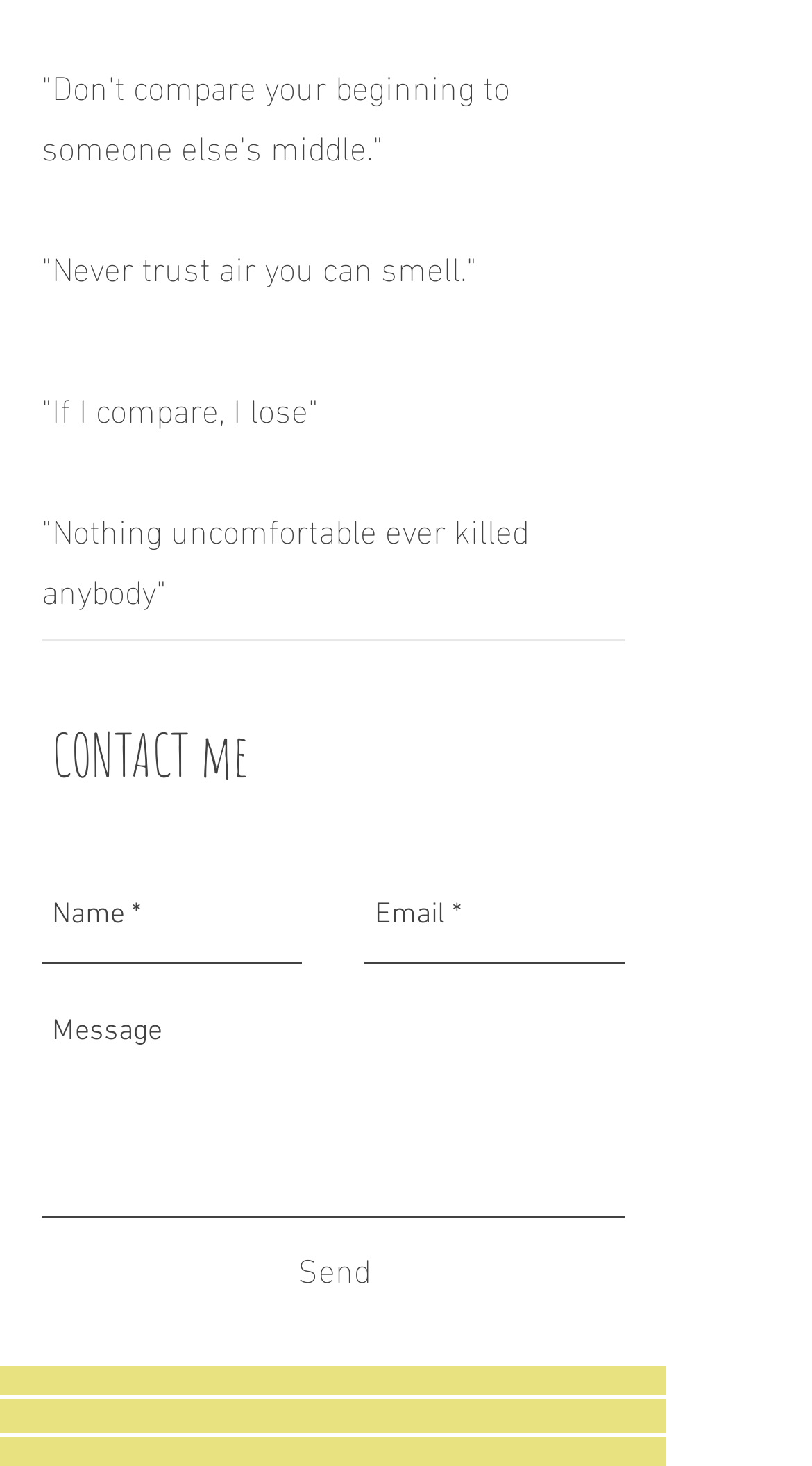How many textboxes are required?
Based on the image, give a concise answer in the form of a single word or short phrase.

Two